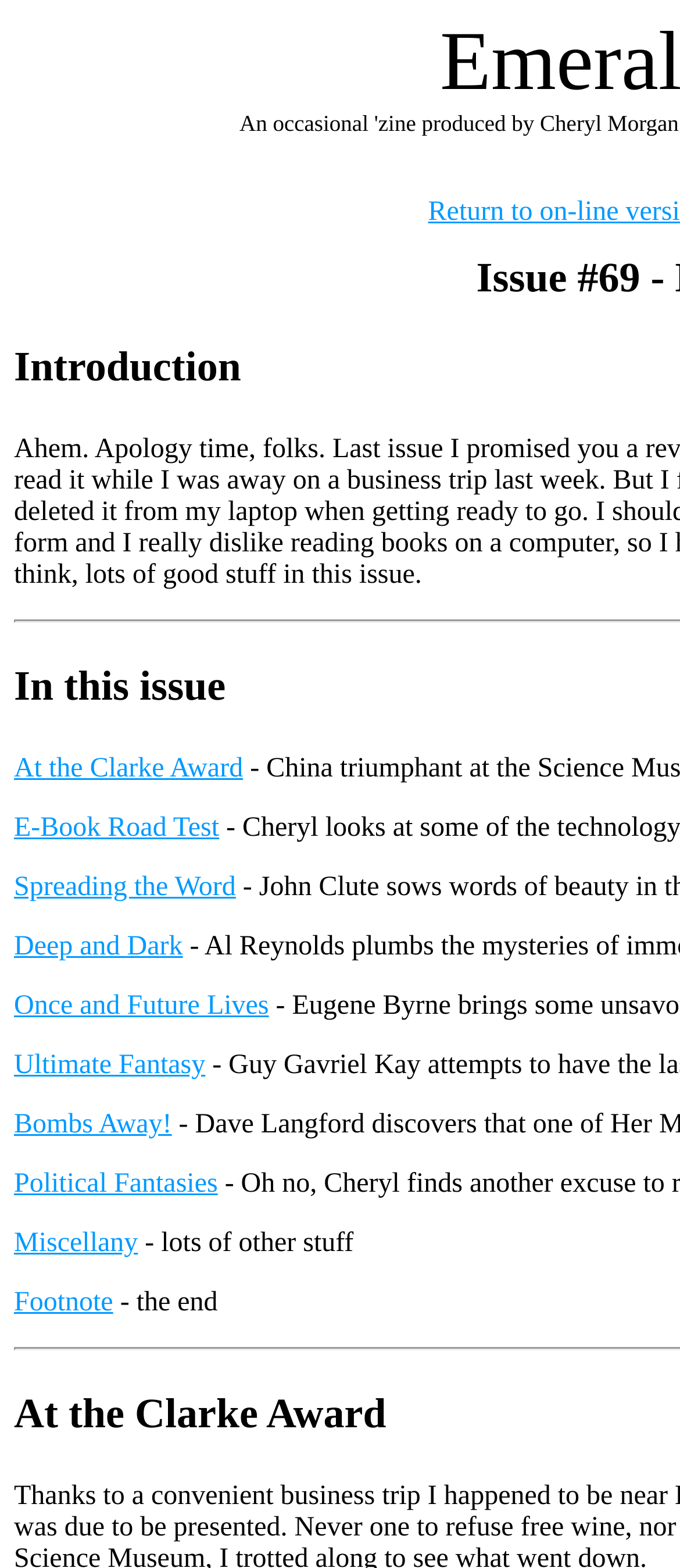Please predict the bounding box coordinates of the element's region where a click is necessary to complete the following instruction: "Read about At the Clarke Award". The coordinates should be represented by four float numbers between 0 and 1, i.e., [left, top, right, bottom].

[0.021, 0.481, 0.357, 0.5]